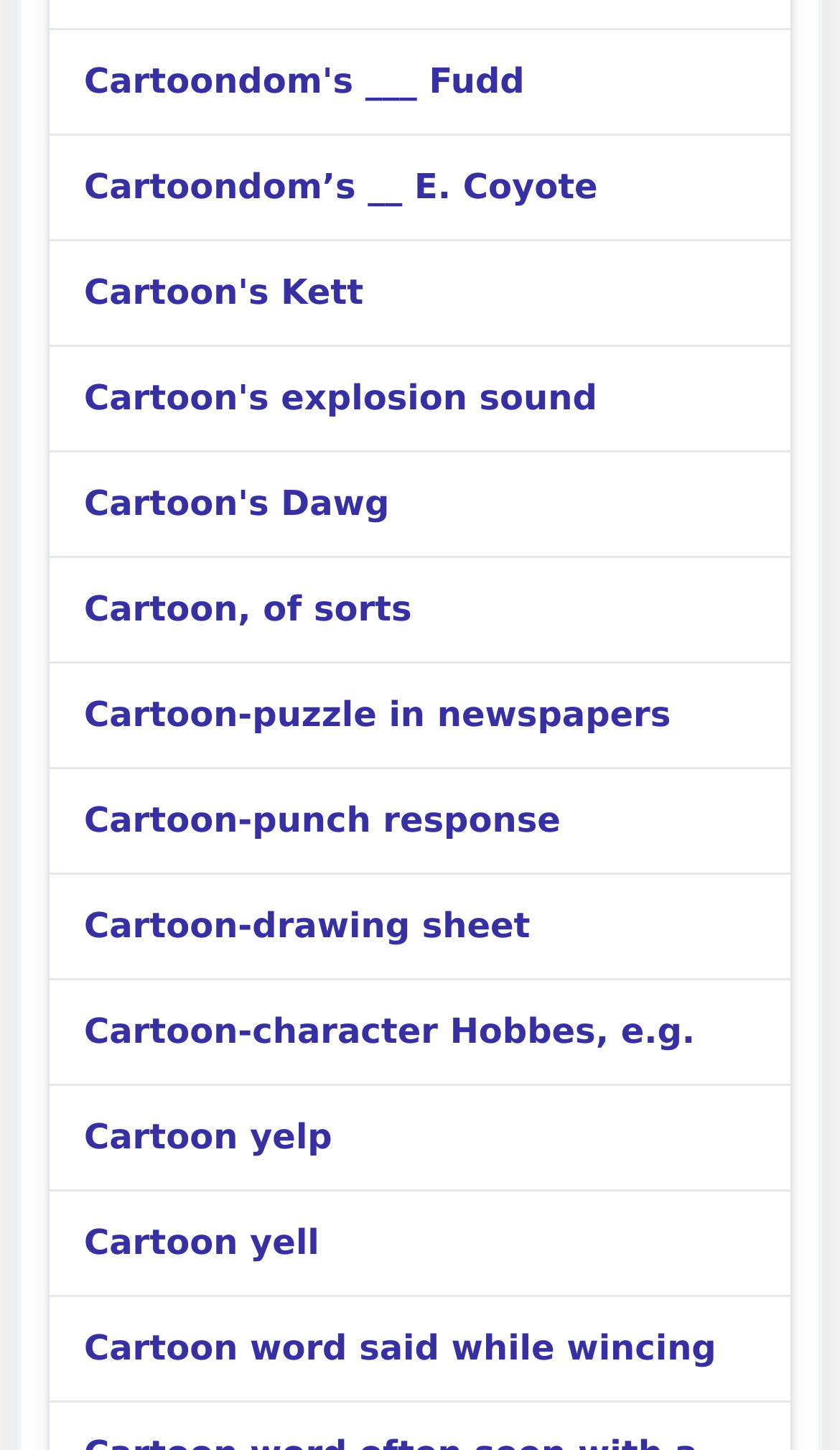Please give the bounding box coordinates of the area that should be clicked to fulfill the following instruction: "Learn about Cartoon's Dawg". The coordinates should be in the format of four float numbers from 0 to 1, i.e., [left, top, right, bottom].

[0.1, 0.333, 0.464, 0.361]